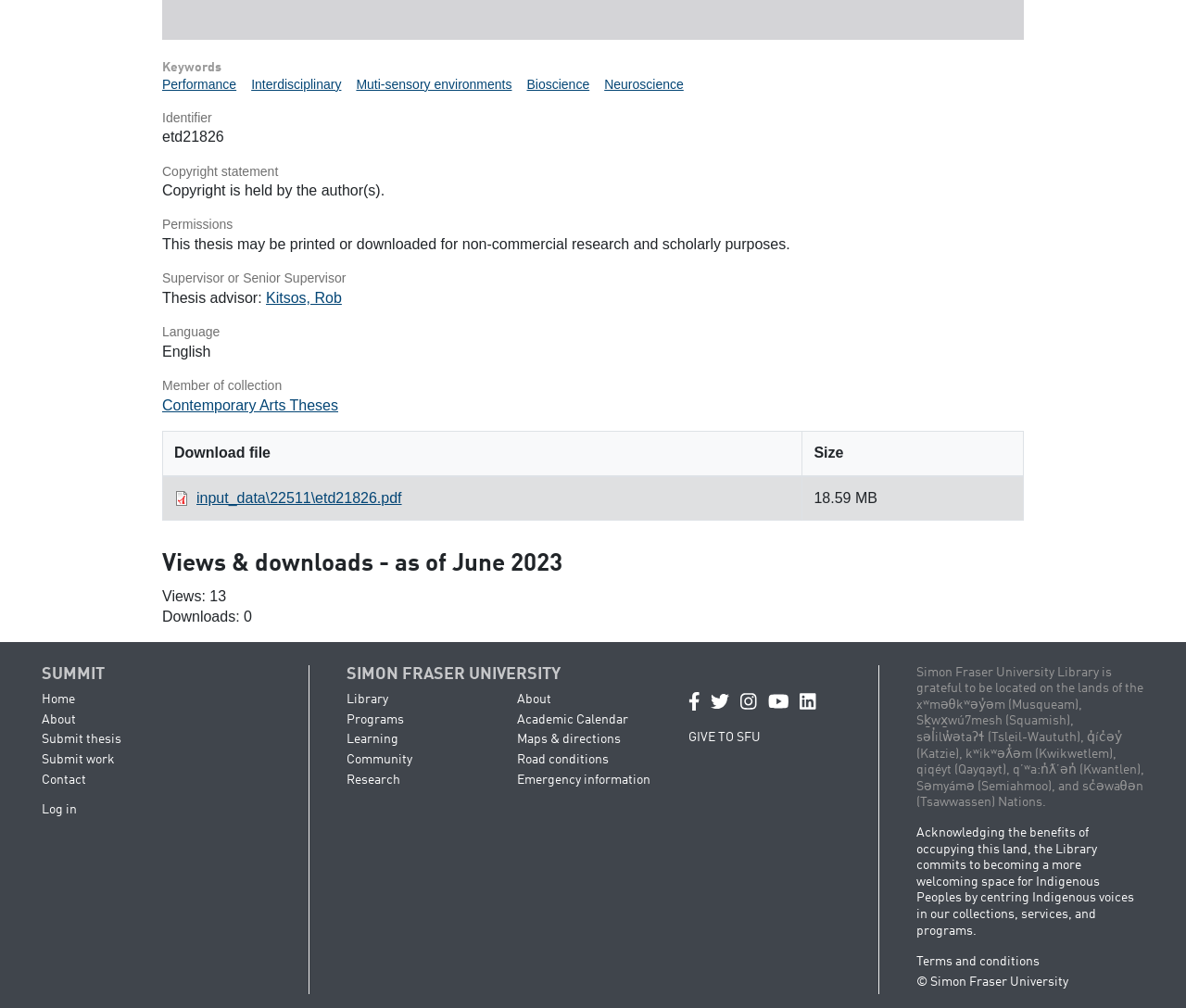Using the given description, provide the bounding box coordinates formatted as (top-left x, top-left y, bottom-right x, bottom-right y), with all values being floating point numbers between 0 and 1. Description: Community

[0.292, 0.747, 0.347, 0.76]